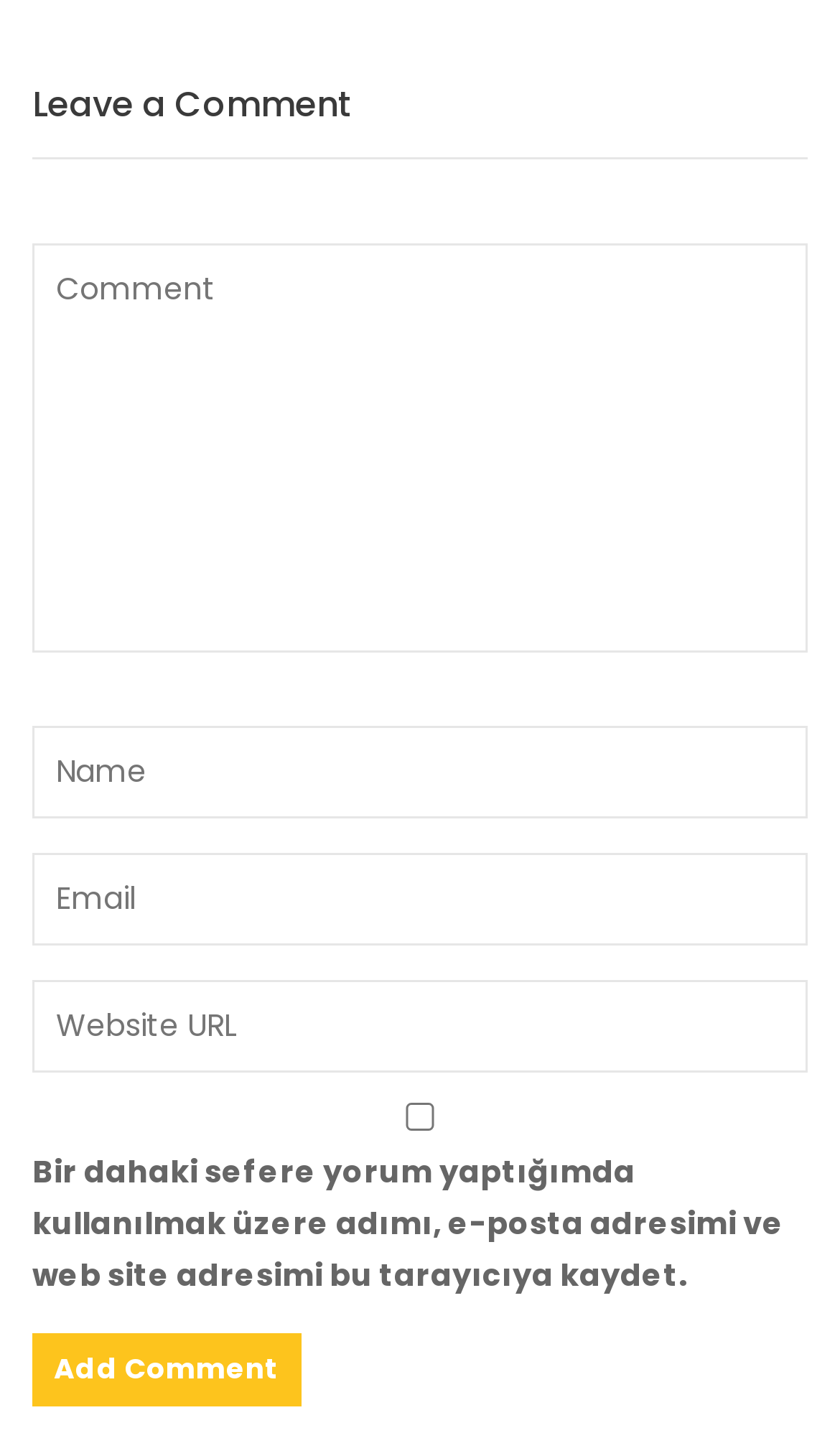Where is the 'Add Comment' button located?
Answer the question in a detailed and comprehensive manner.

I compared the y1 and y2 coordinates of the 'Add Comment' button with other elements and found that it has the largest y1 and y2 values, indicating that it is located at the bottom of the page. Its x1 and x2 coordinates are relatively small, indicating that it is located on the left side.